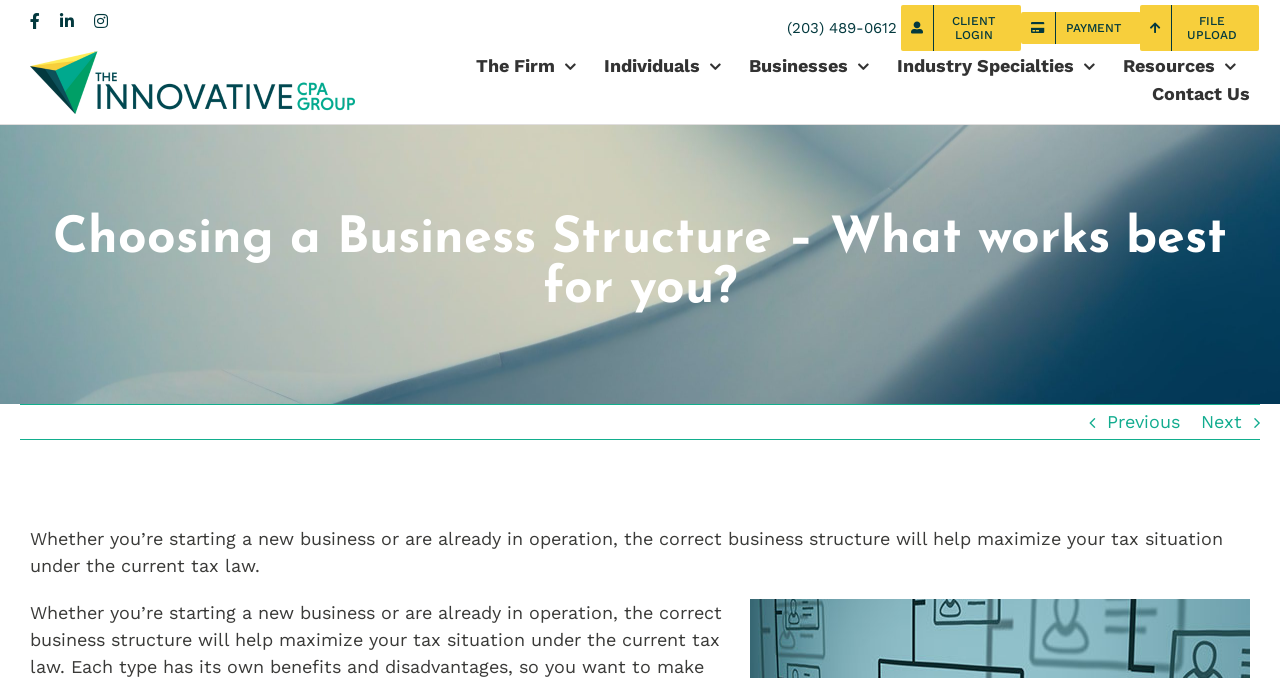Can you determine the bounding box coordinates of the area that needs to be clicked to fulfill the following instruction: "Login to client area"?

[0.704, 0.007, 0.797, 0.075]